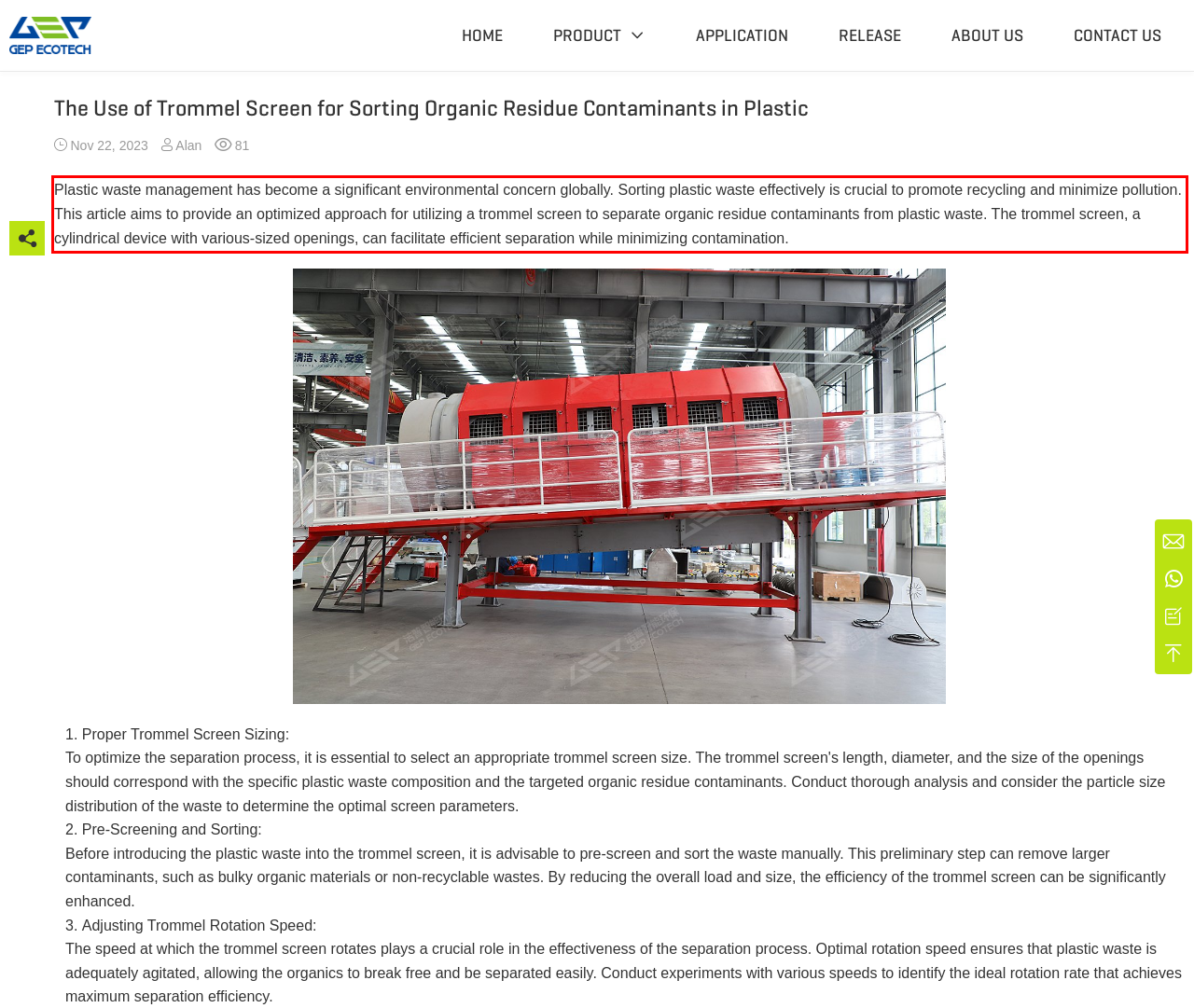You are presented with a webpage screenshot featuring a red bounding box. Perform OCR on the text inside the red bounding box and extract the content.

Plastic waste management has become a significant environmental concern globally. Sorting plastic waste effectively is crucial to promote recycling and minimize pollution. This article aims to provide an optimized approach for utilizing a trommel screen to separate organic residue contaminants from plastic waste. The trommel screen, a cylindrical device with various-sized openings, can facilitate efficient separation while minimizing contamination.